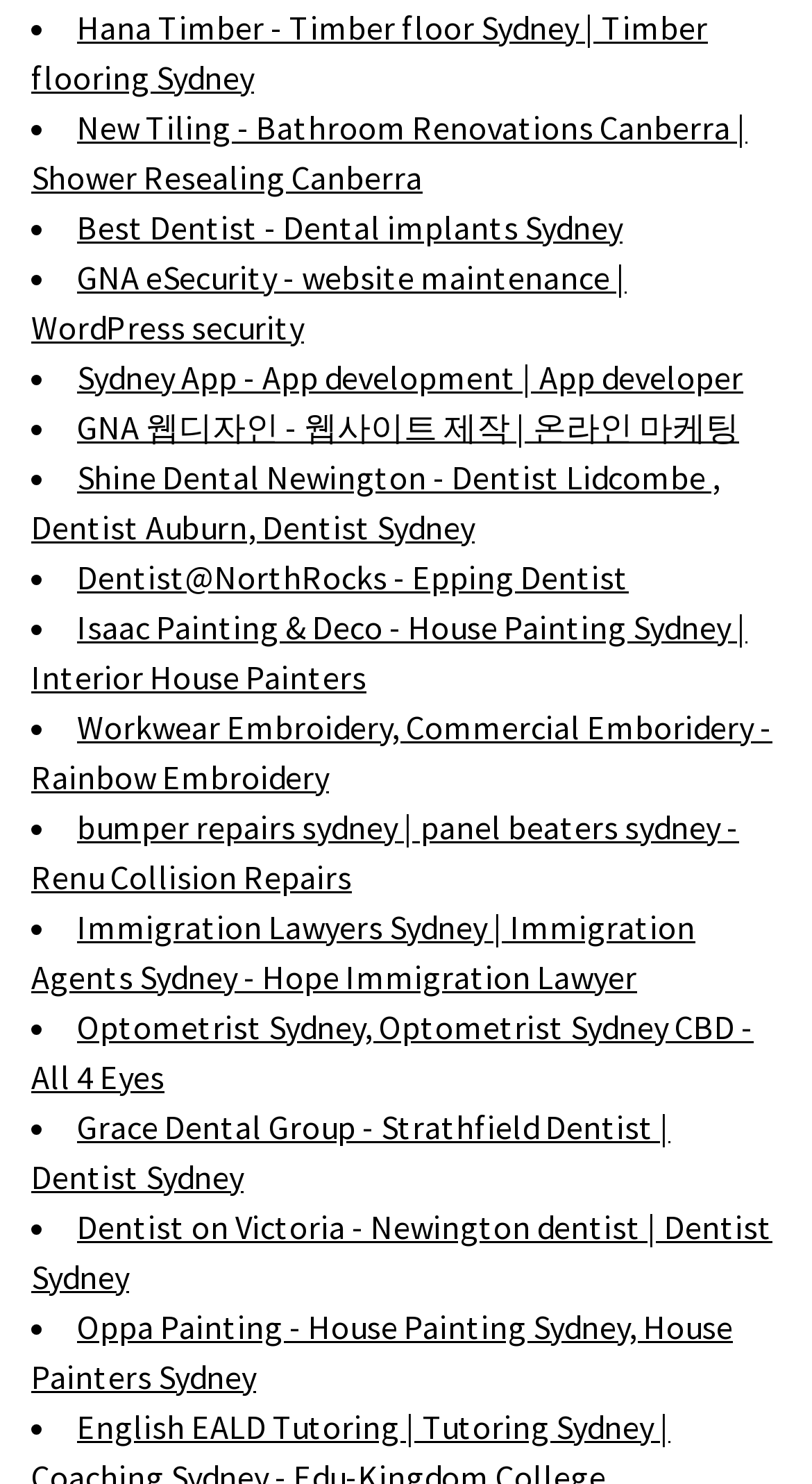What is the first link on this webpage?
Please use the visual content to give a single word or phrase answer.

Hana Timber